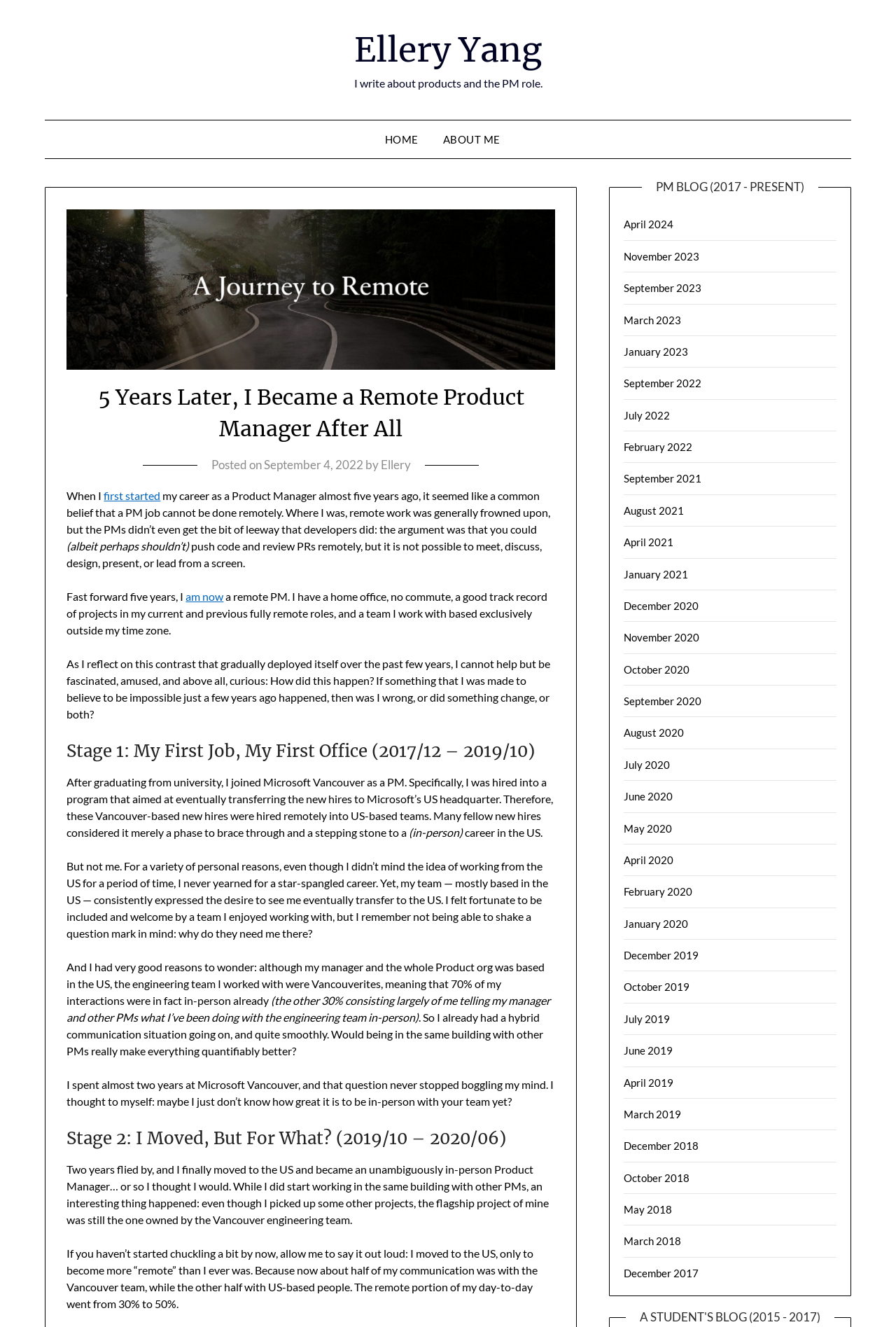Where did the author work before moving to the US?
Kindly offer a comprehensive and detailed response to the question.

The author mentions that they joined Microsoft Vancouver as a PM and worked there for almost two years before moving to the US, indicating that Microsoft Vancouver was their previous workplace.